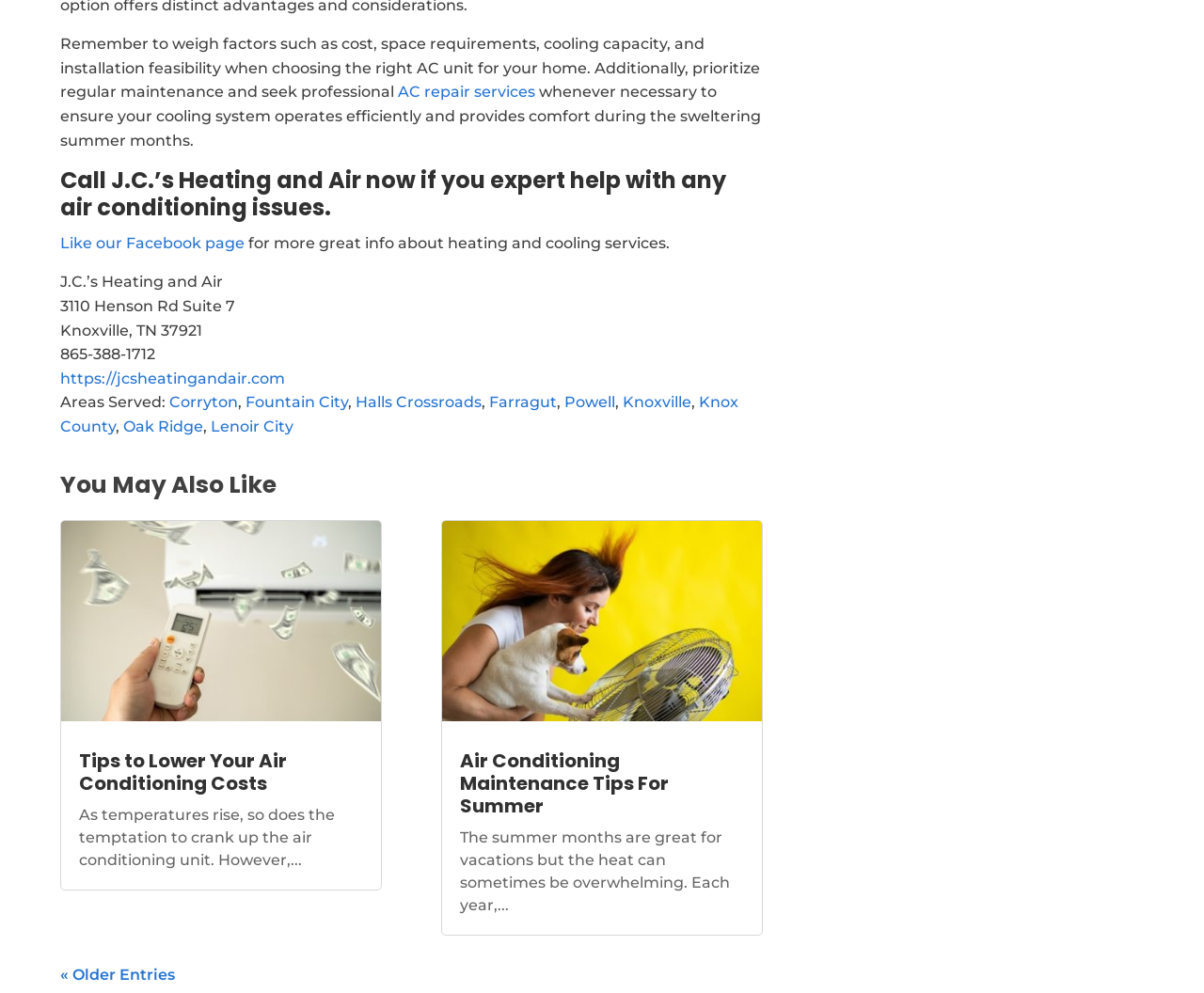Find the bounding box coordinates of the area that needs to be clicked in order to achieve the following instruction: "Read the article about tips to lower air conditioning costs". The coordinates should be specified as four float numbers between 0 and 1, i.e., [left, top, right, bottom].

[0.05, 0.524, 0.317, 0.726]